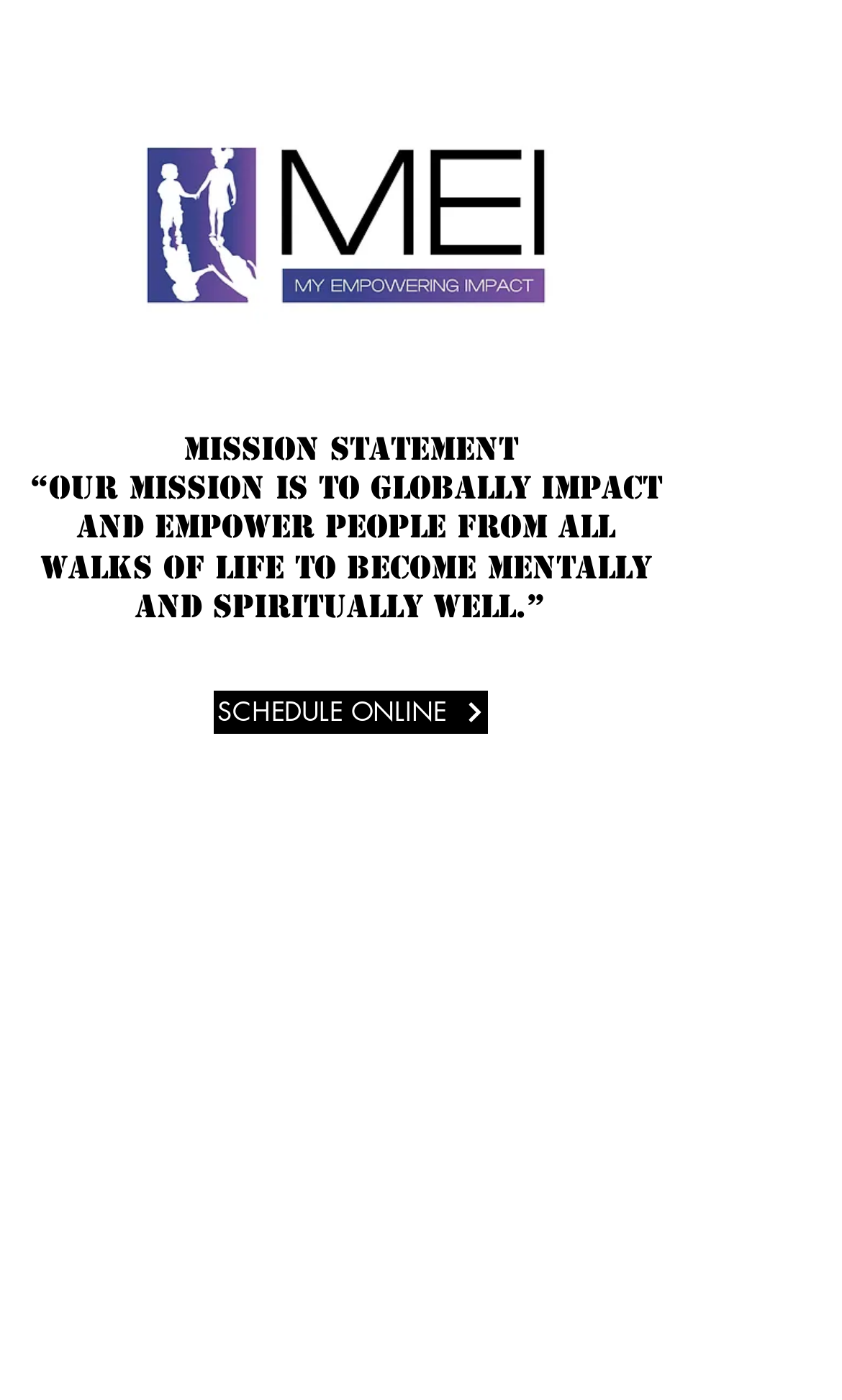Identify the bounding box of the HTML element described as: "SCHEDULE ONLINE".

[0.254, 0.493, 0.579, 0.524]